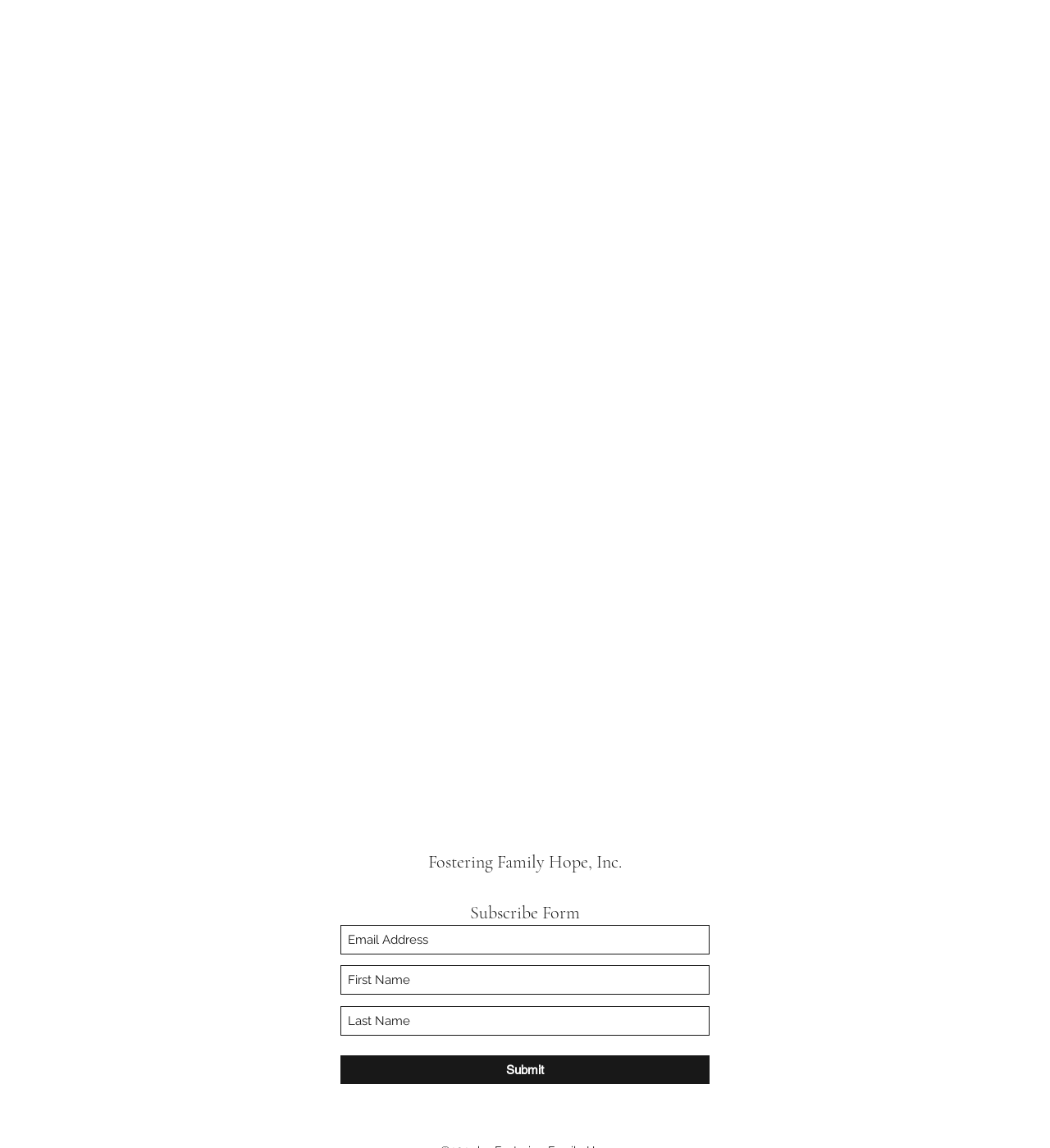Identify the bounding box coordinates for the UI element described as: "aria-label="First Name" name="first-name" placeholder="First Name"".

[0.324, 0.841, 0.676, 0.867]